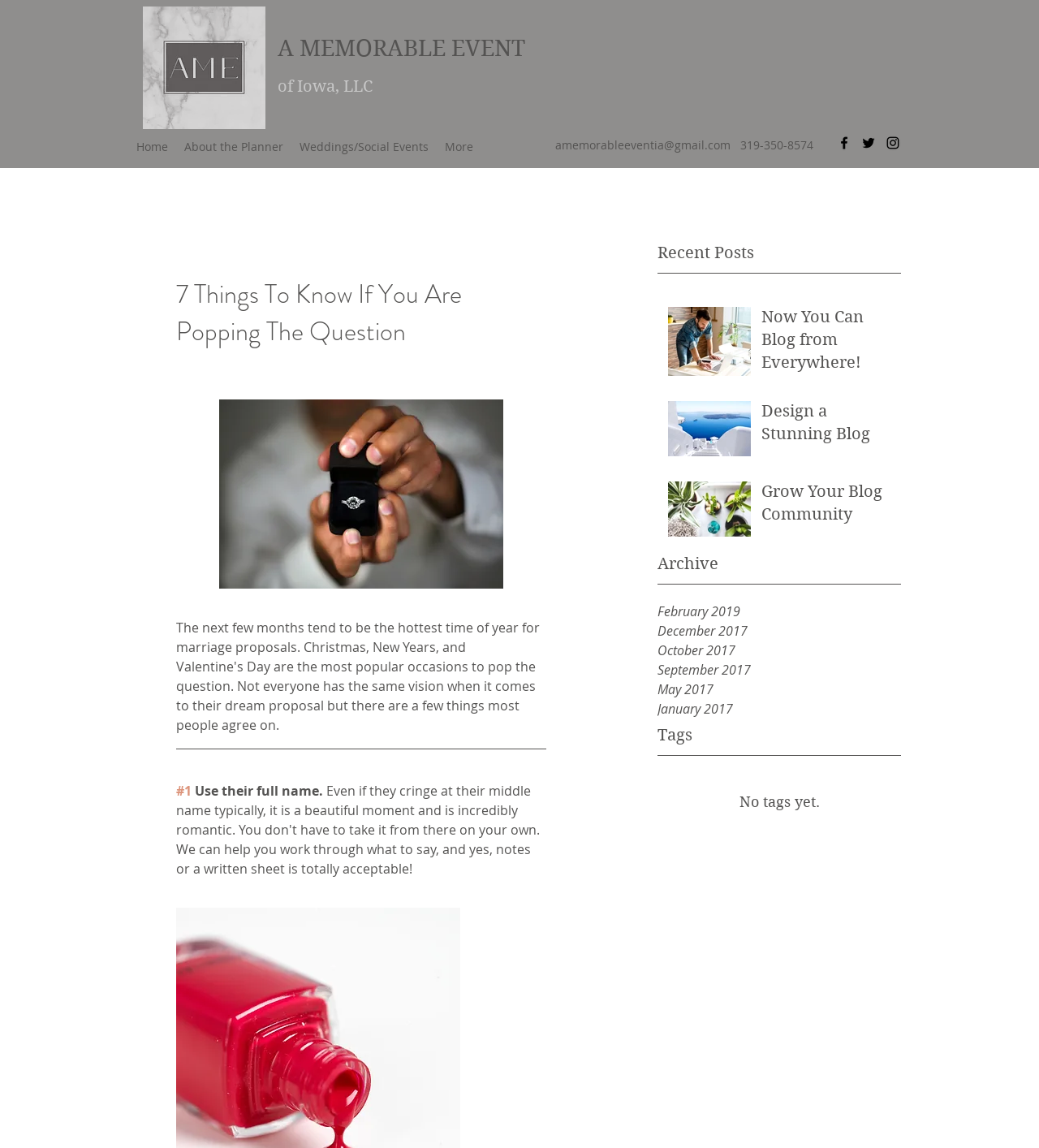What is the email address?
From the screenshot, supply a one-word or short-phrase answer.

amemorableeventia@gmail.com